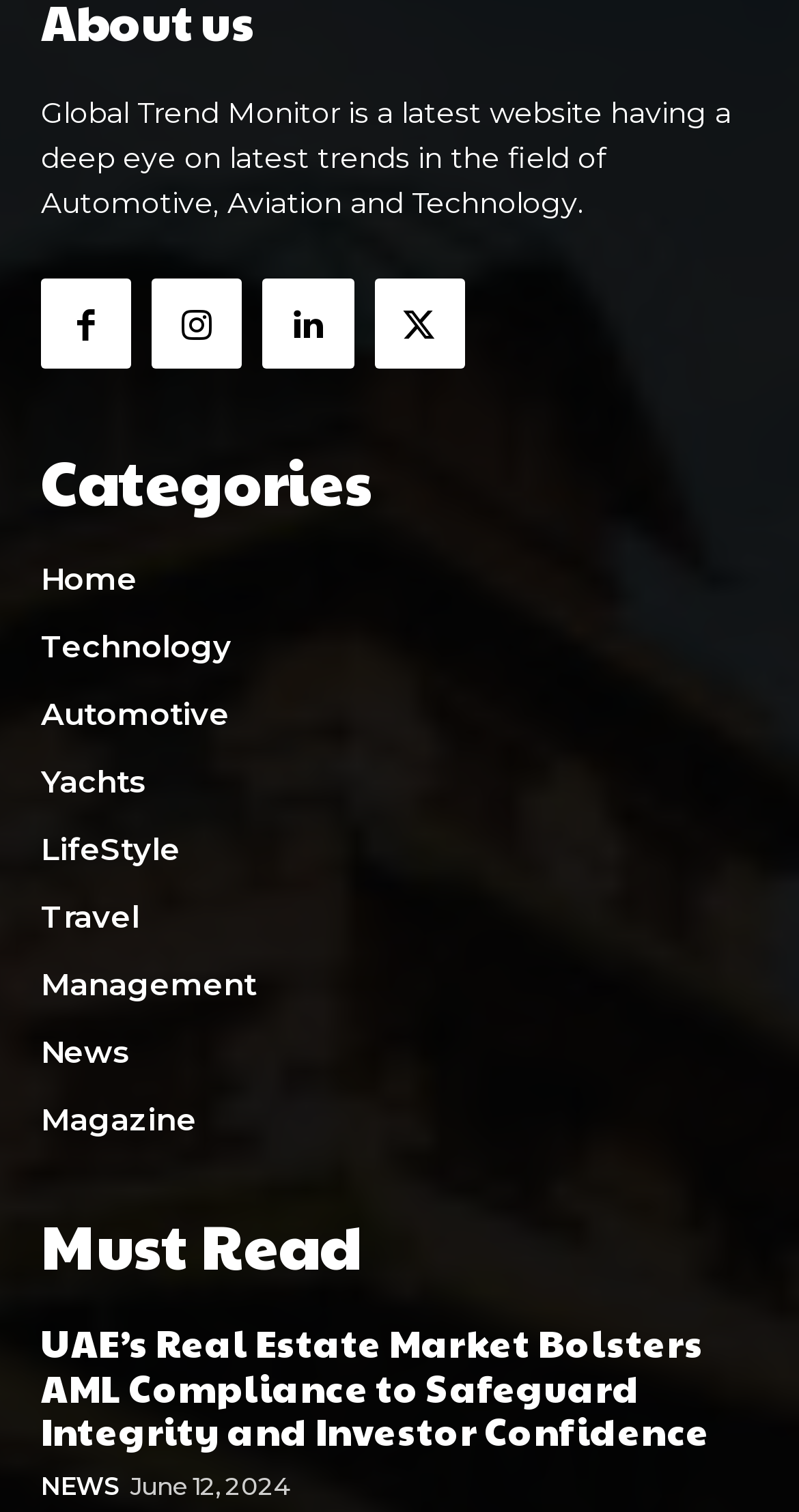When was the featured article published?
Provide a well-explained and detailed answer to the question.

The publication date of the featured article can be found in the static text element below the article title, which reads 'June 12, 2024'.